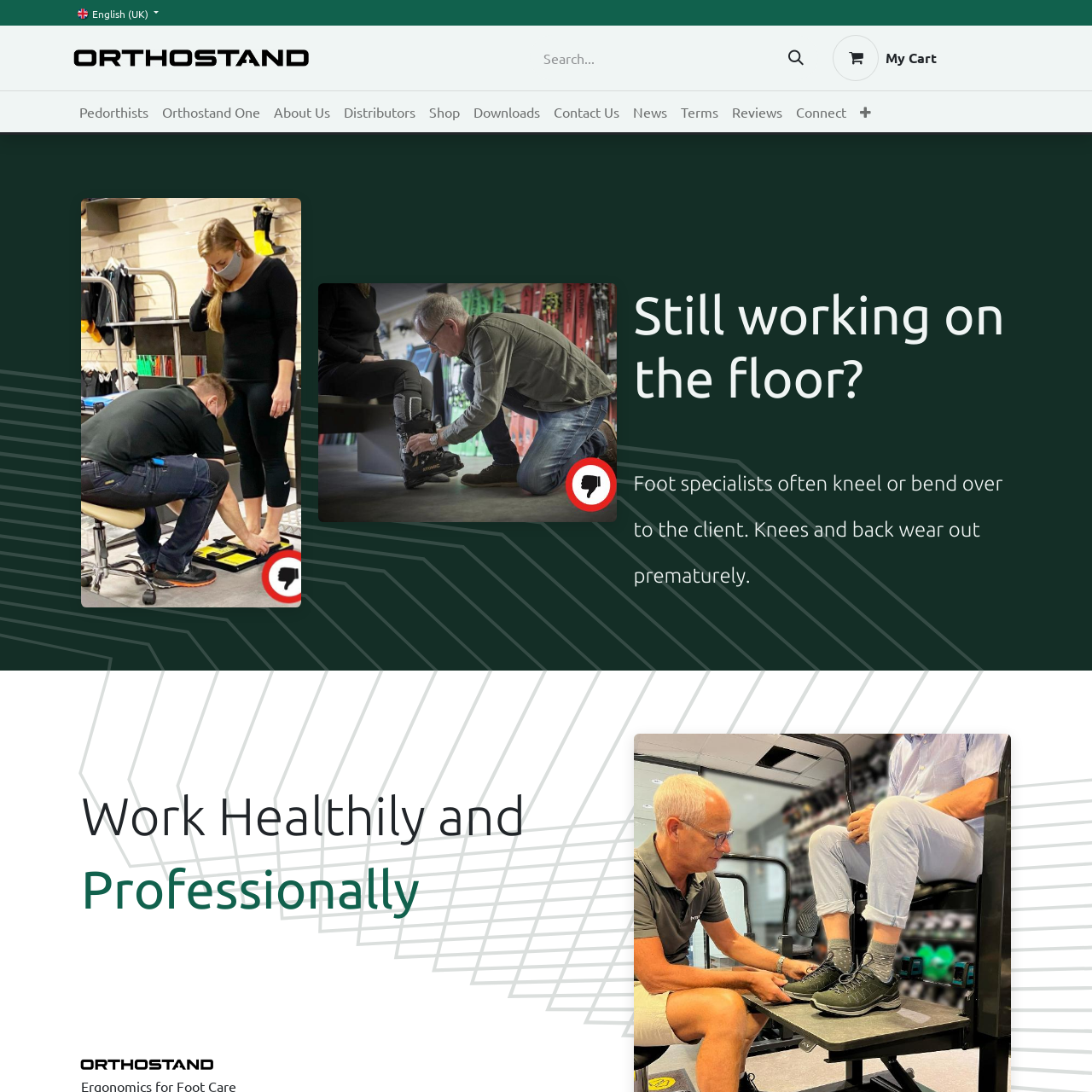Locate the bounding box coordinates of the clickable part needed for the task: "Search for products".

[0.485, 0.032, 0.709, 0.074]